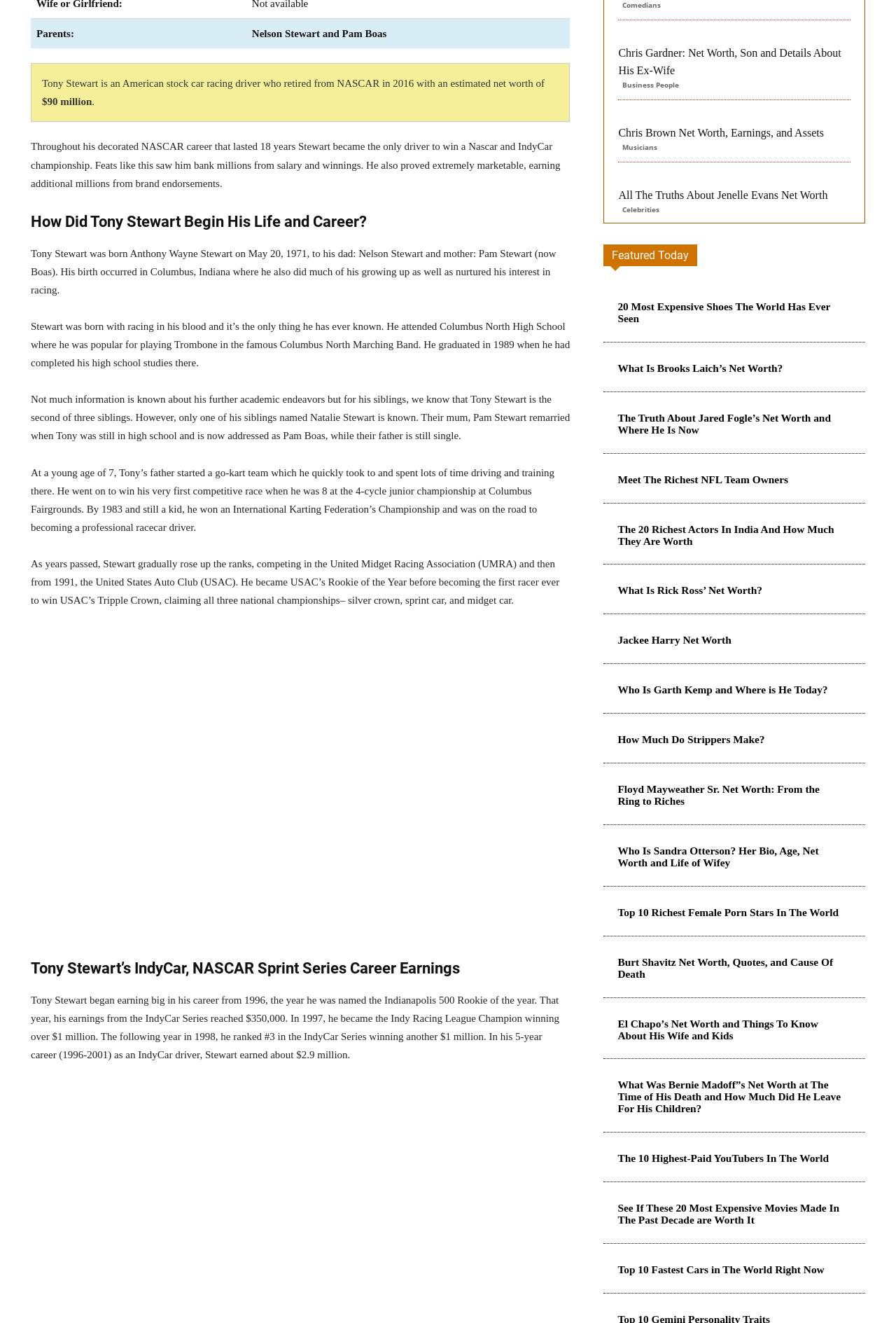Bounding box coordinates are specified in the format (top-left x, top-left y, bottom-right x, bottom-right y). All values are floating point numbers bounded between 0 and 1. Please provide the bounding box coordinate of the region this sentence describes: Business People

[0.69, 0.06, 0.763, 0.069]